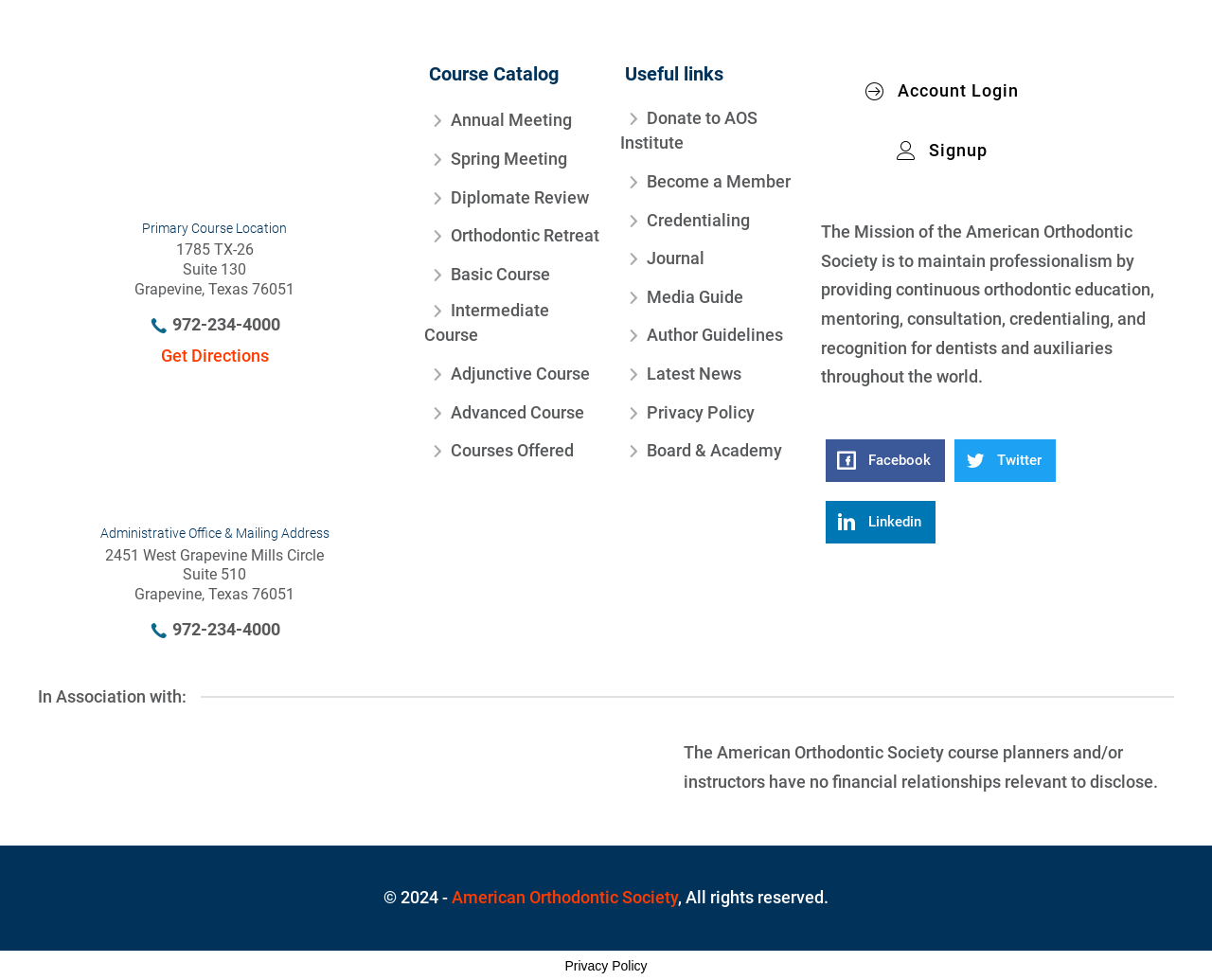Give a one-word or short phrase answer to the question: 
What is the address of the Primary Course Location?

1785 TX-26, Suite 130, Grapevine, Texas 76051